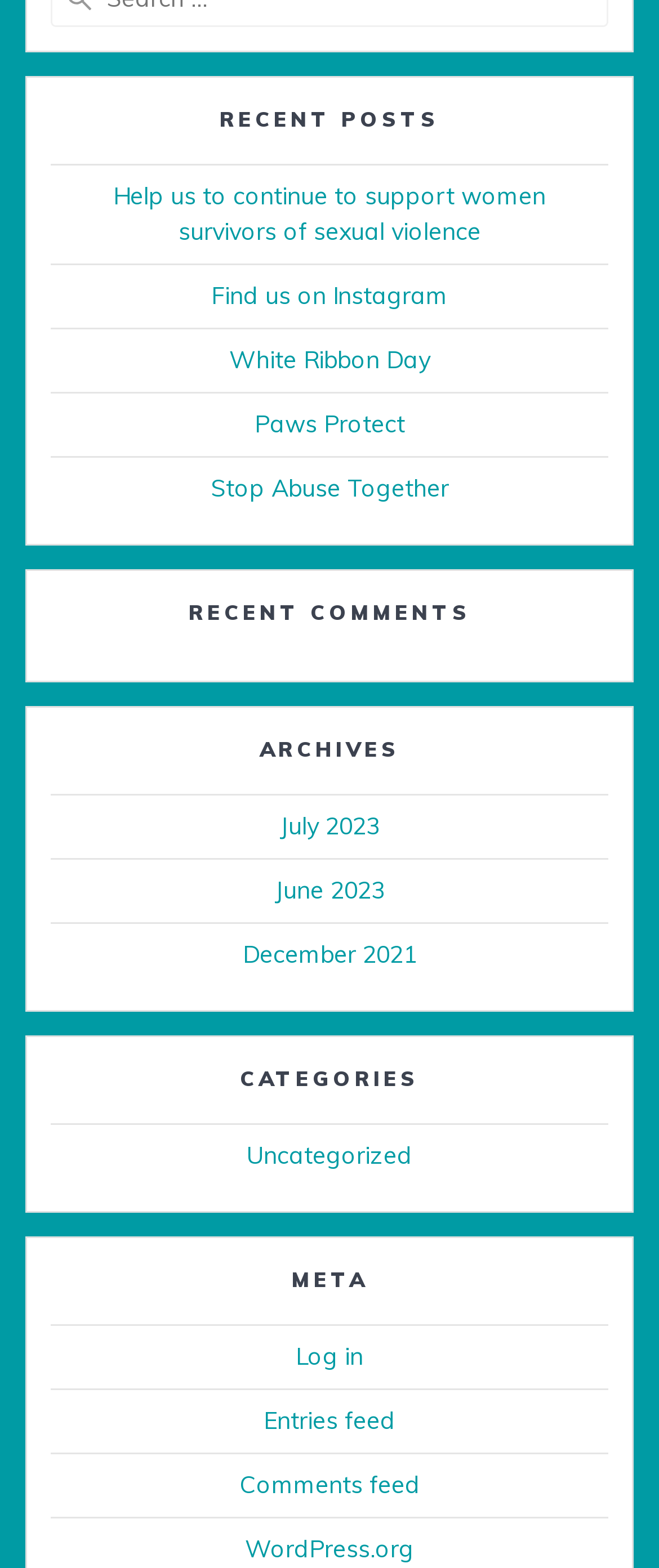Determine the bounding box coordinates of the area to click in order to meet this instruction: "Find us on Instagram".

[0.321, 0.179, 0.679, 0.199]